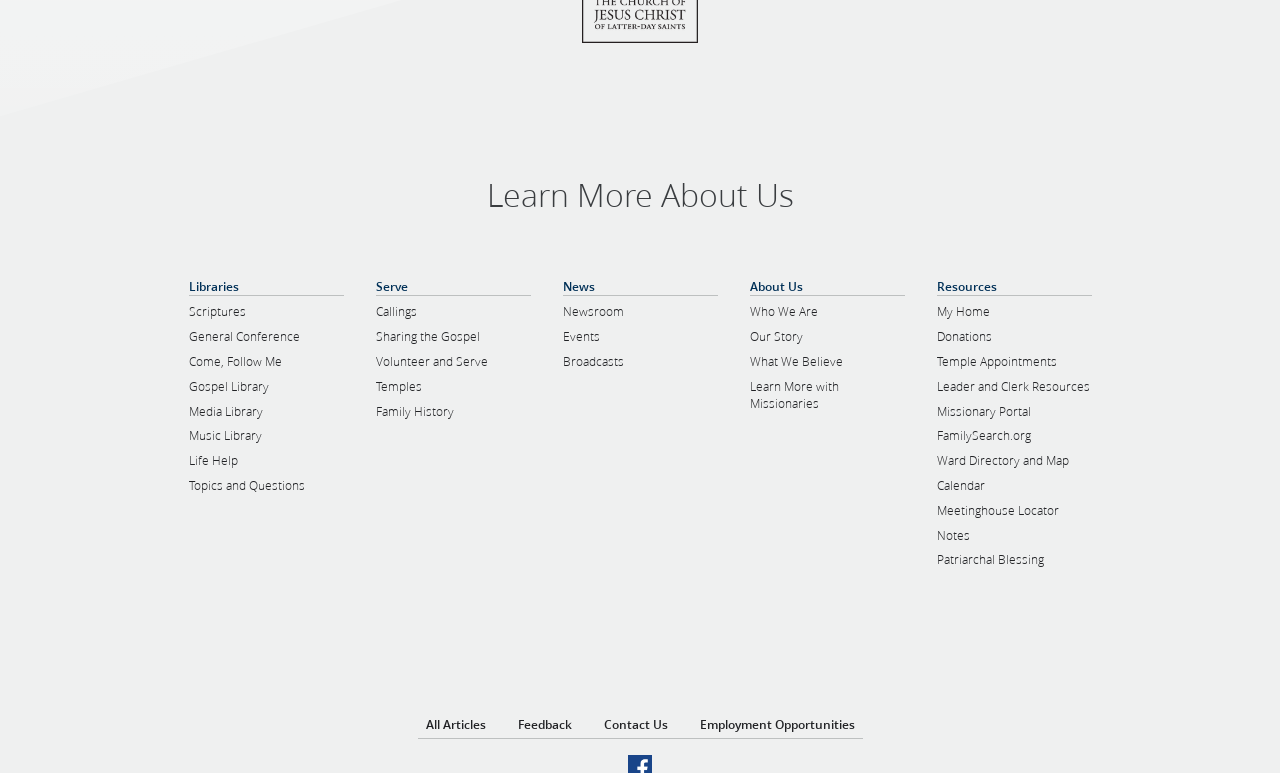Predict the bounding box of the UI element based on this description: "Leader and Clerk Resources".

[0.732, 0.49, 0.851, 0.512]